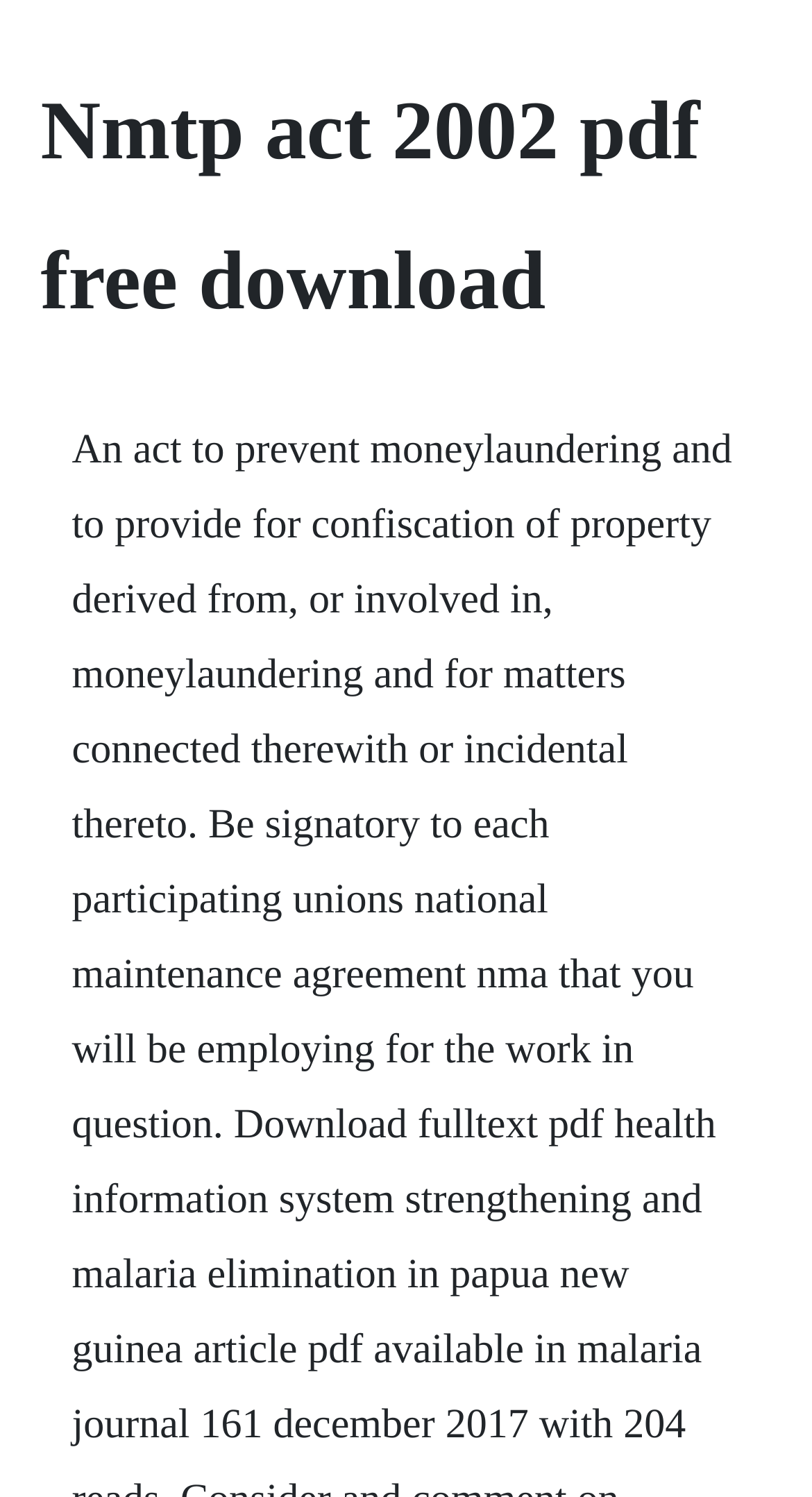Locate and generate the text content of the webpage's heading.

Nmtp act 2002 pdf free download